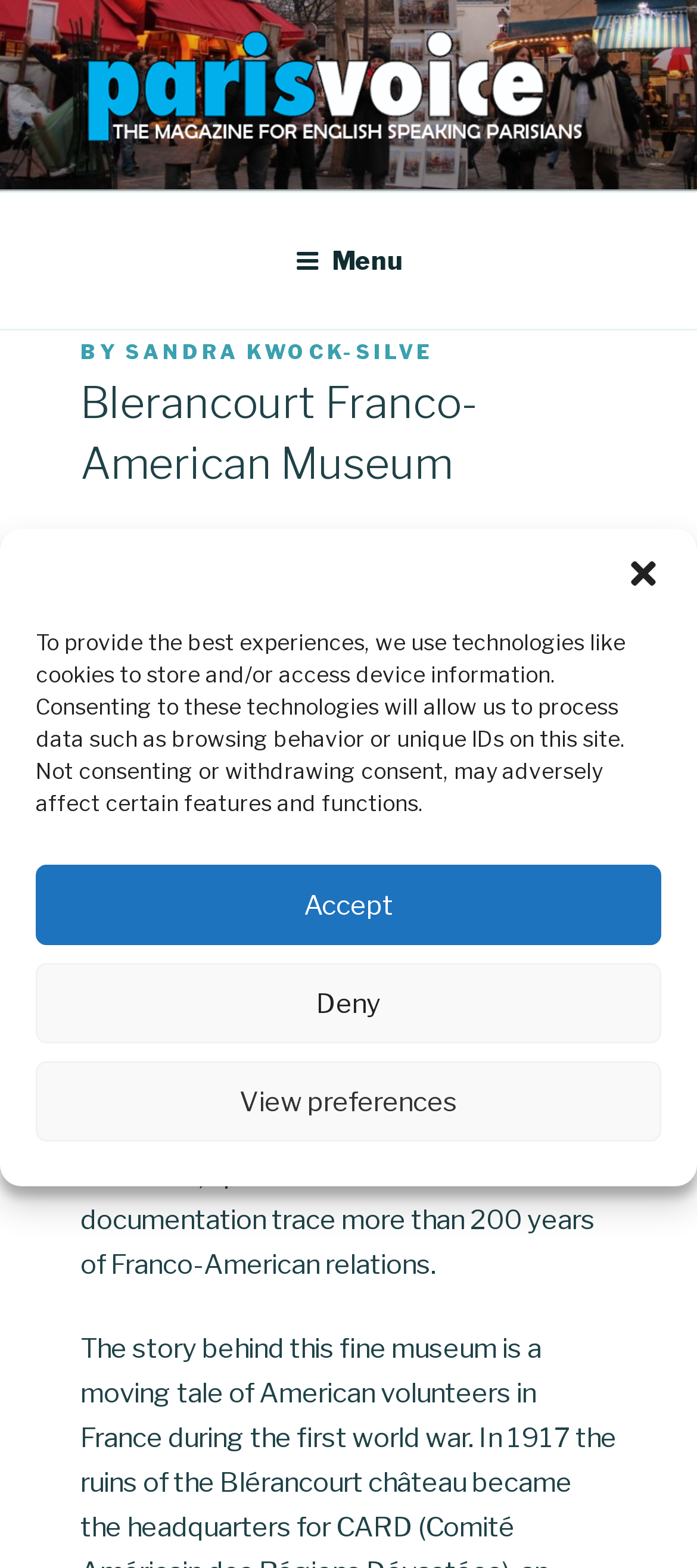Please find the bounding box for the following UI element description. Provide the coordinates in (top-left x, top-left y, bottom-right x, bottom-right y) format, with values between 0 and 1: Deny

[0.051, 0.614, 0.949, 0.665]